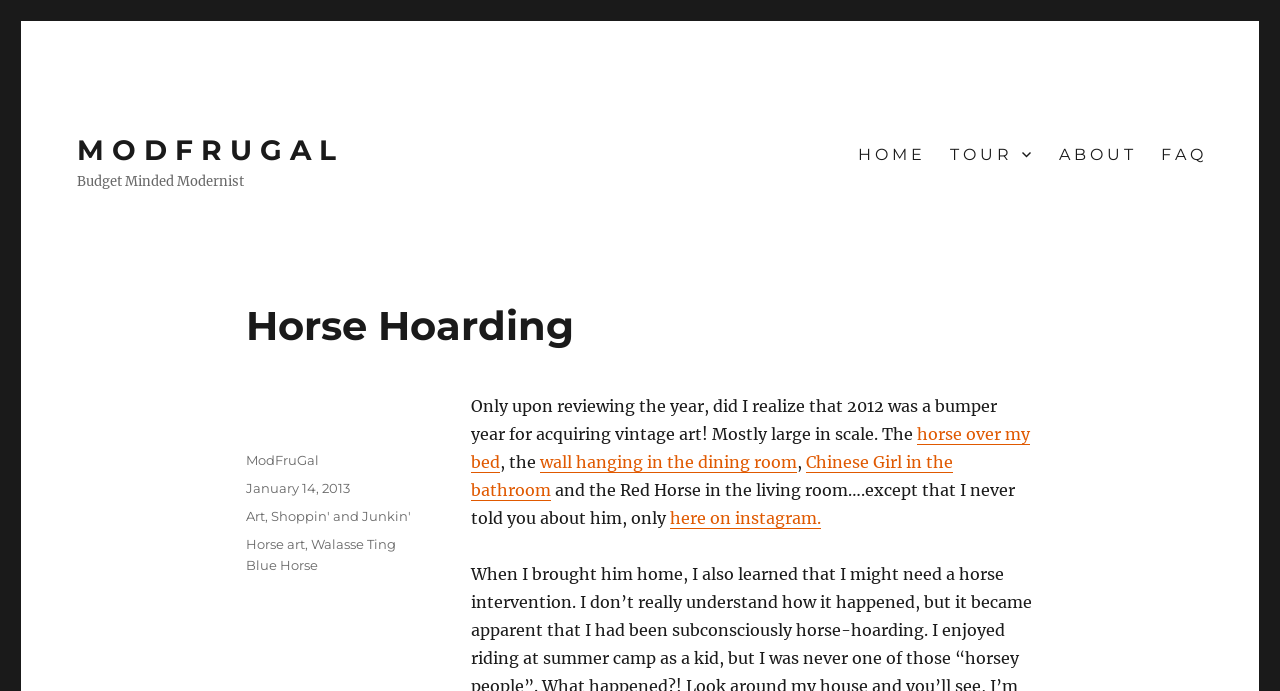What is the category of the blog post?
Please provide a comprehensive answer based on the contents of the image.

I inferred this answer by looking at the footer section of the webpage, where it says 'Categories' followed by a link 'Art', which suggests that the blog post belongs to the category of Art.